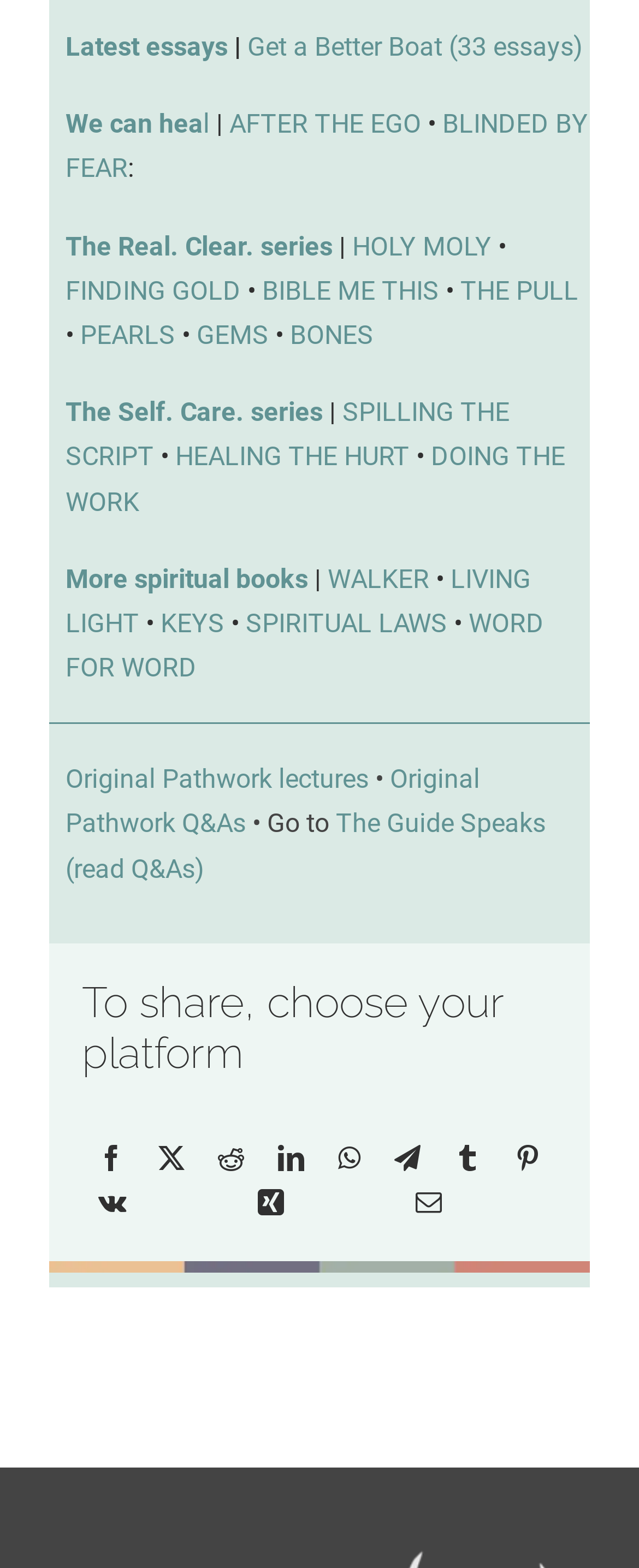Find the bounding box coordinates of the element I should click to carry out the following instruction: "Browse jobs in Accountancy & Finance".

None